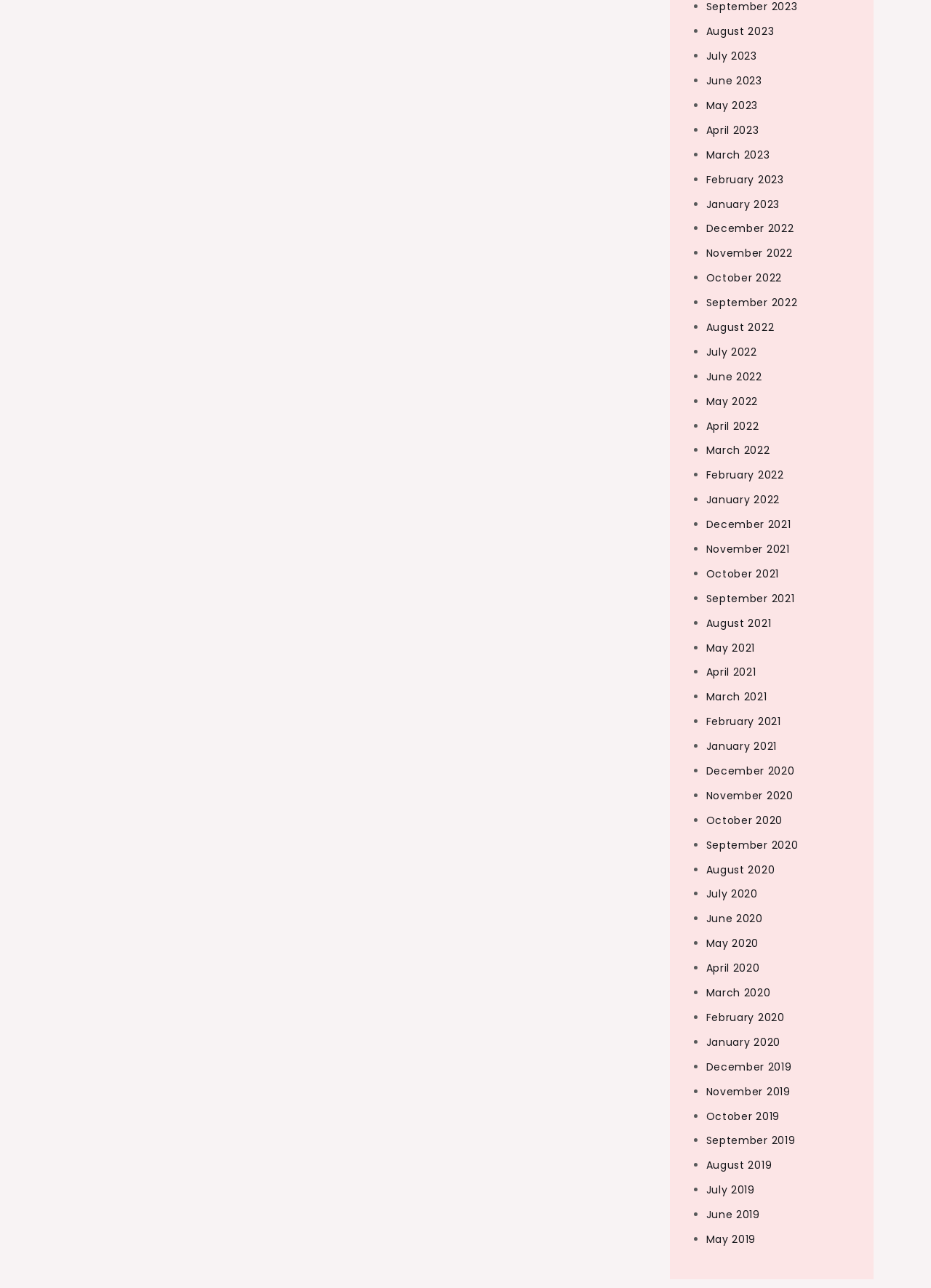Refer to the image and answer the question with as much detail as possible: Is there a link for March 2023 on this webpage?

I looked at the list of links on the webpage and found a link for March 2023.